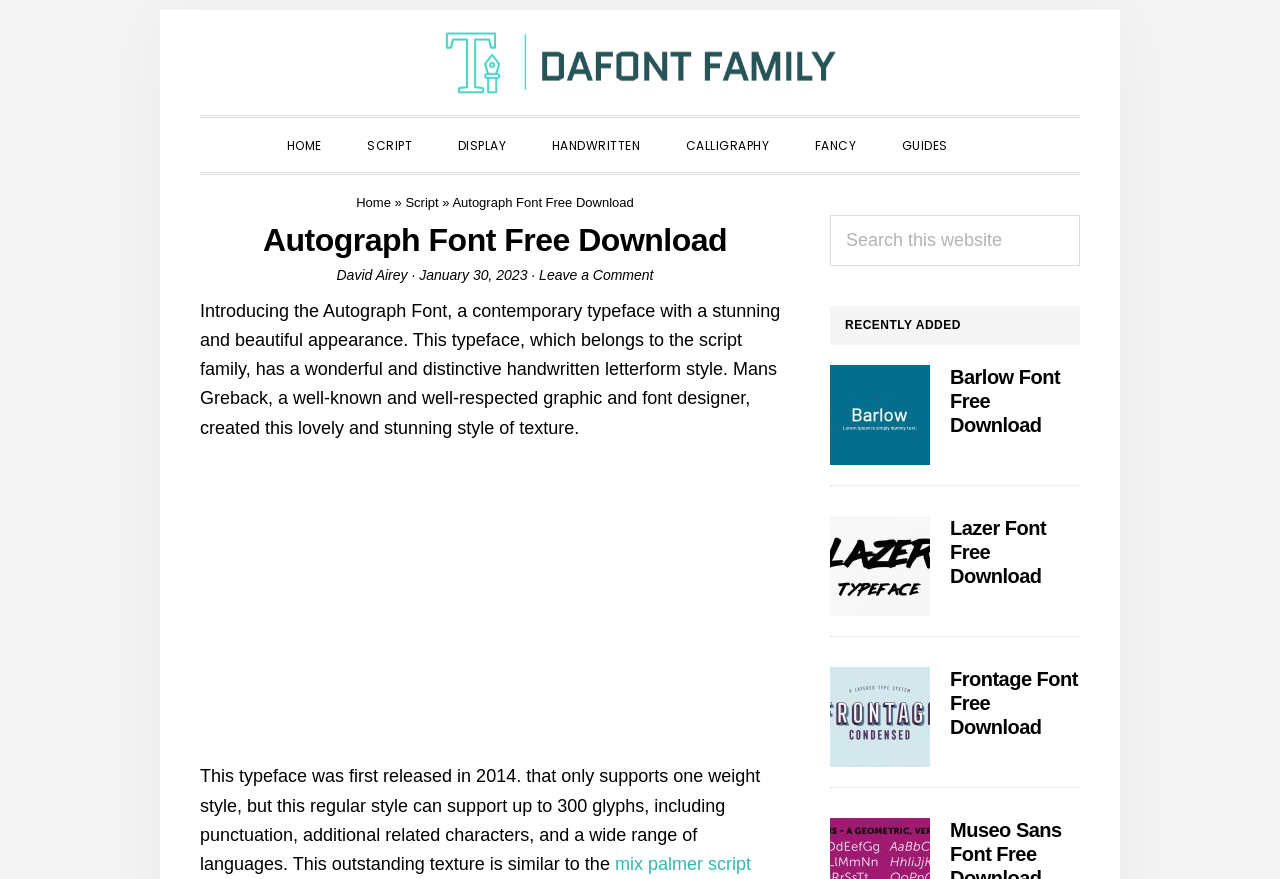What is the name of the graphic and font designer who created Autograph Font?
Look at the image and respond with a one-word or short-phrase answer.

Mans Greback